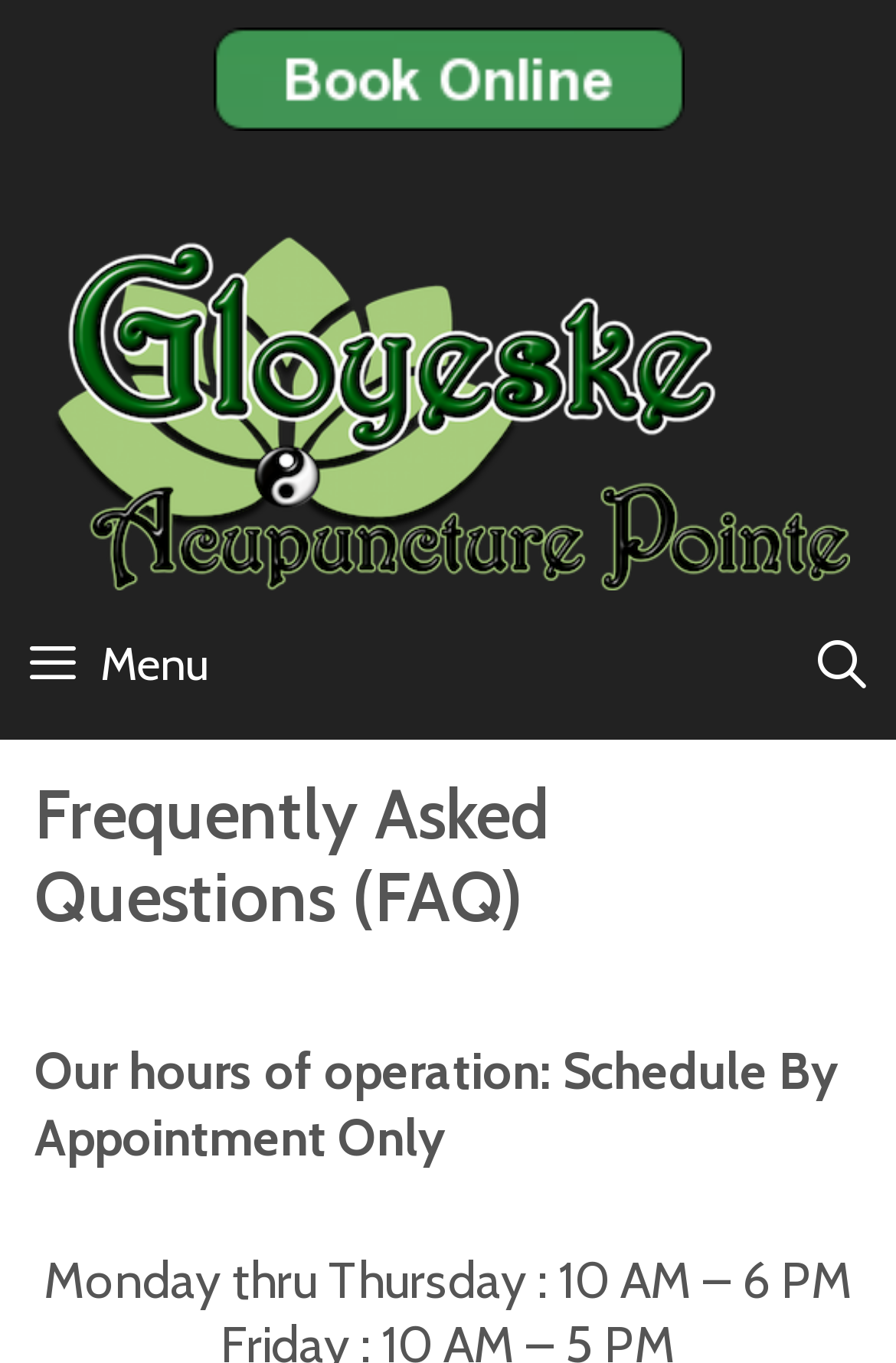Answer the following inquiry with a single word or phrase:
What is the name of the acupuncture pointe?

Gloyeske Acupuncture Pointe